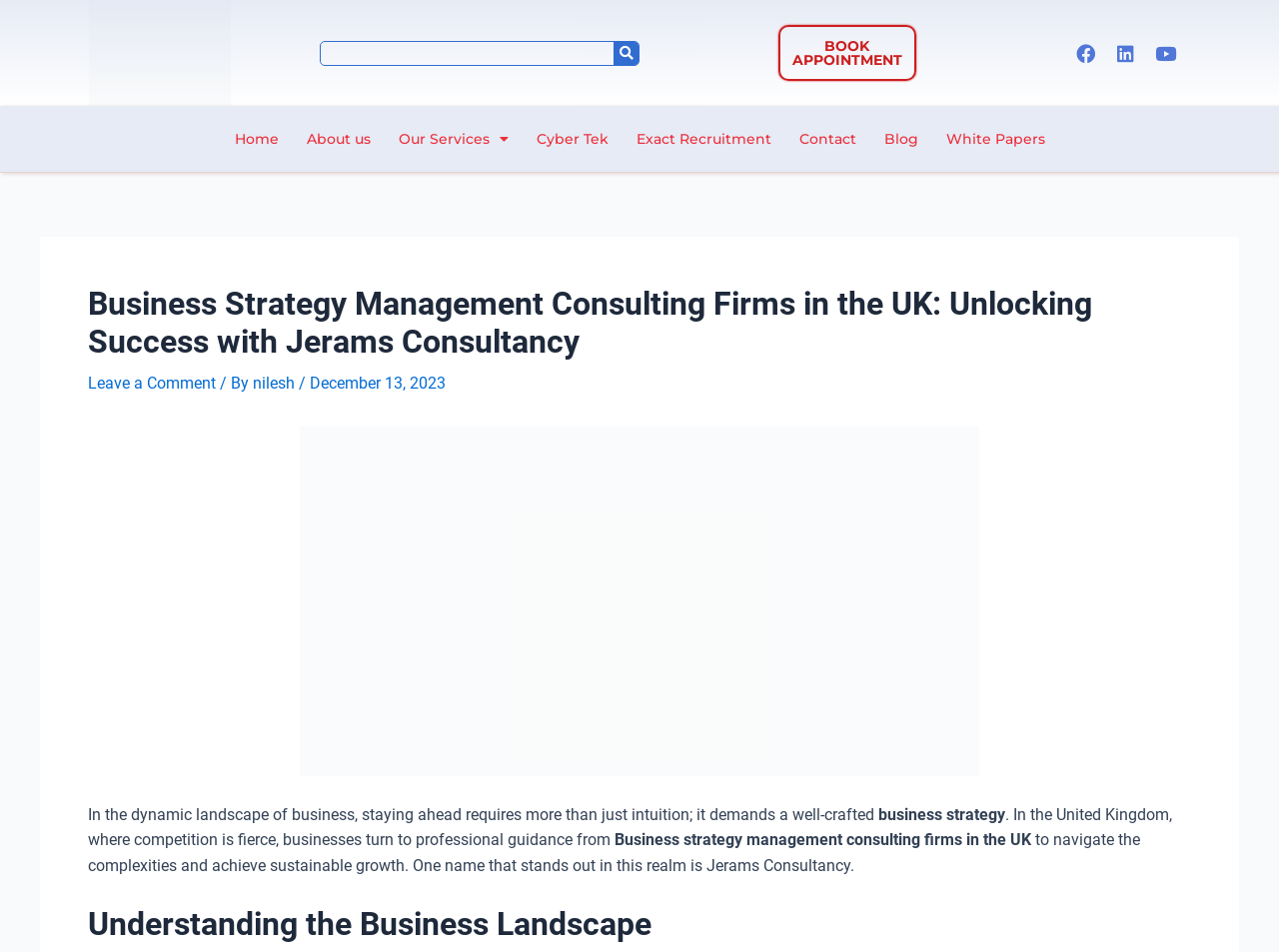Determine the coordinates of the bounding box that should be clicked to complete the instruction: "Search for a consulting firm". The coordinates should be represented by four float numbers between 0 and 1: [left, top, right, bottom].

[0.25, 0.042, 0.5, 0.069]